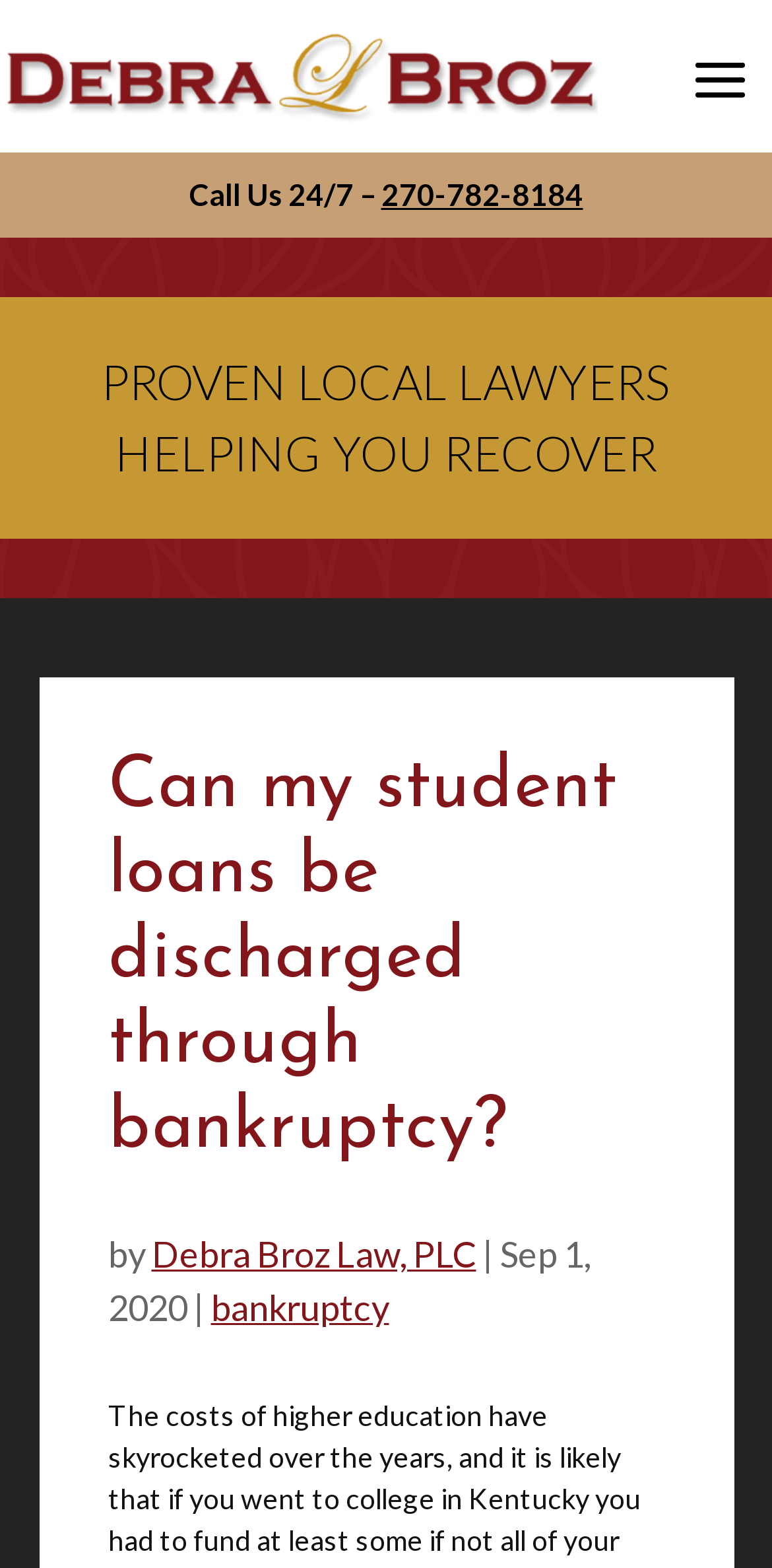Using the description: "2023-07-16", determine the UI element's bounding box coordinates. Ensure the coordinates are in the format of four float numbers between 0 and 1, i.e., [left, top, right, bottom].

None